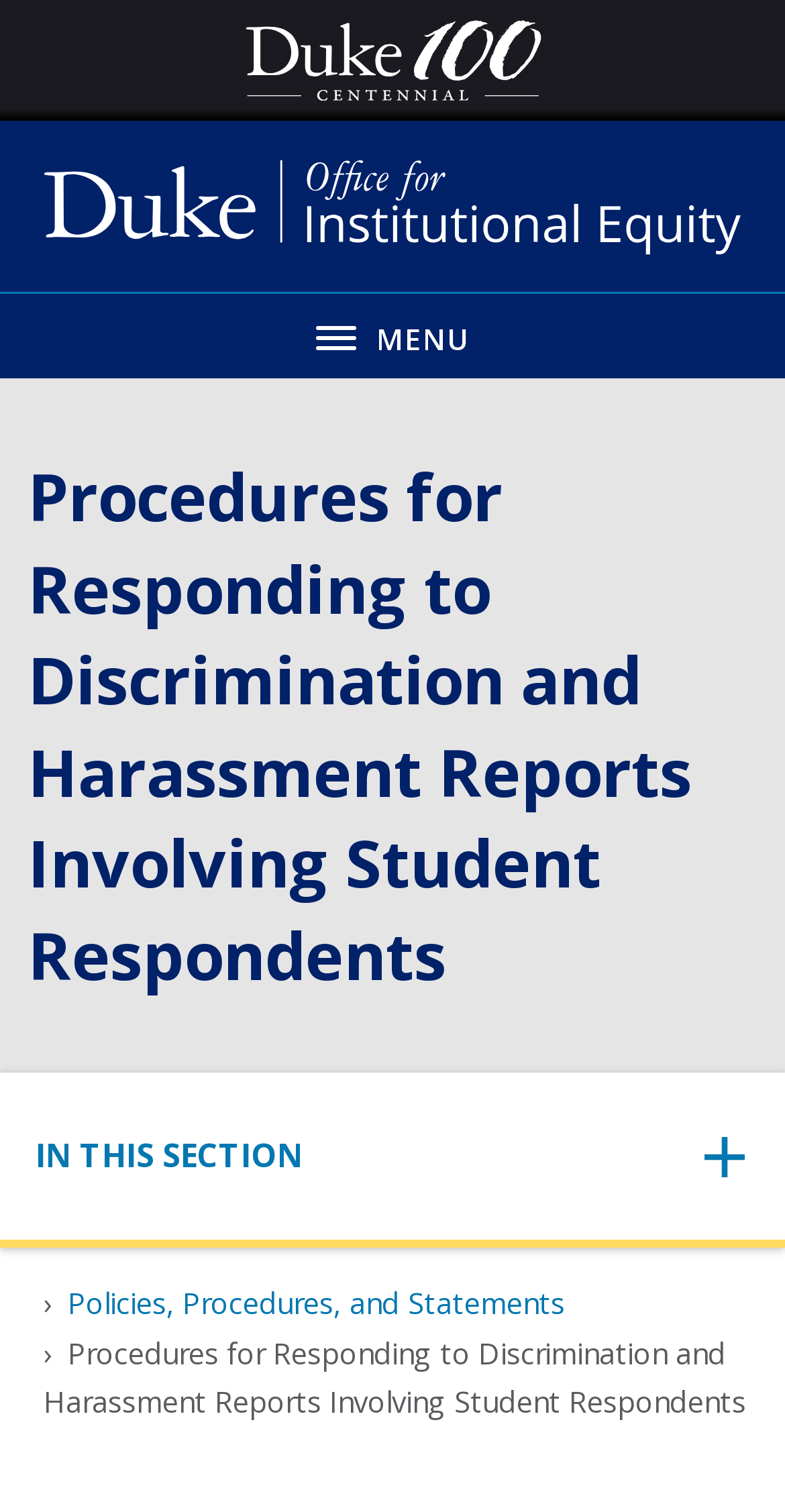How many navigation menus are there?
Refer to the image and provide a one-word or short phrase answer.

2